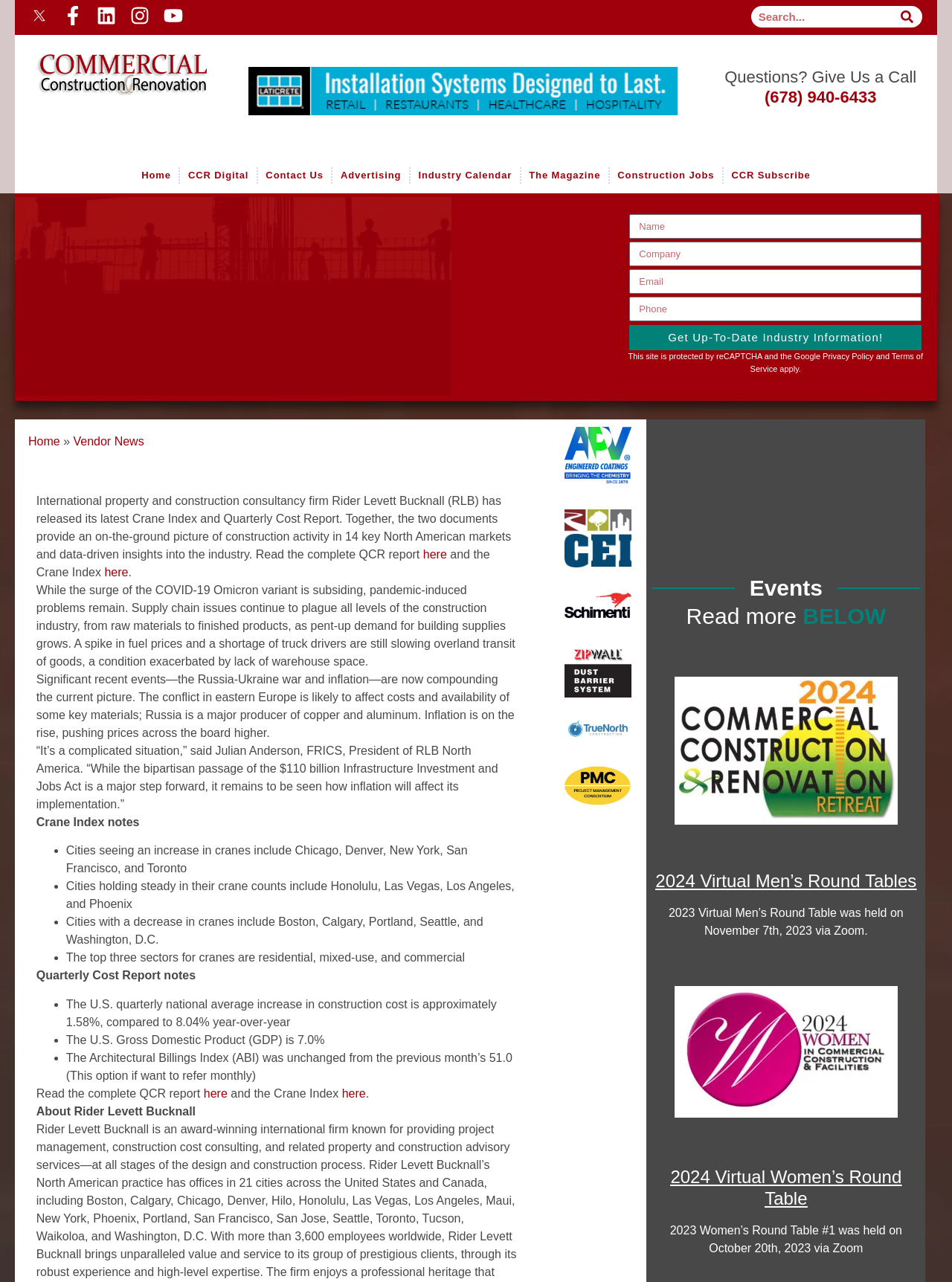Based on the image, give a detailed response to the question: What is the current situation of the construction industry according to the article?

The article quotes Julian Anderson, FRICS, President of RLB North America, saying 'It’s a complicated situation...' which indicates that the current situation of the construction industry is complicated.